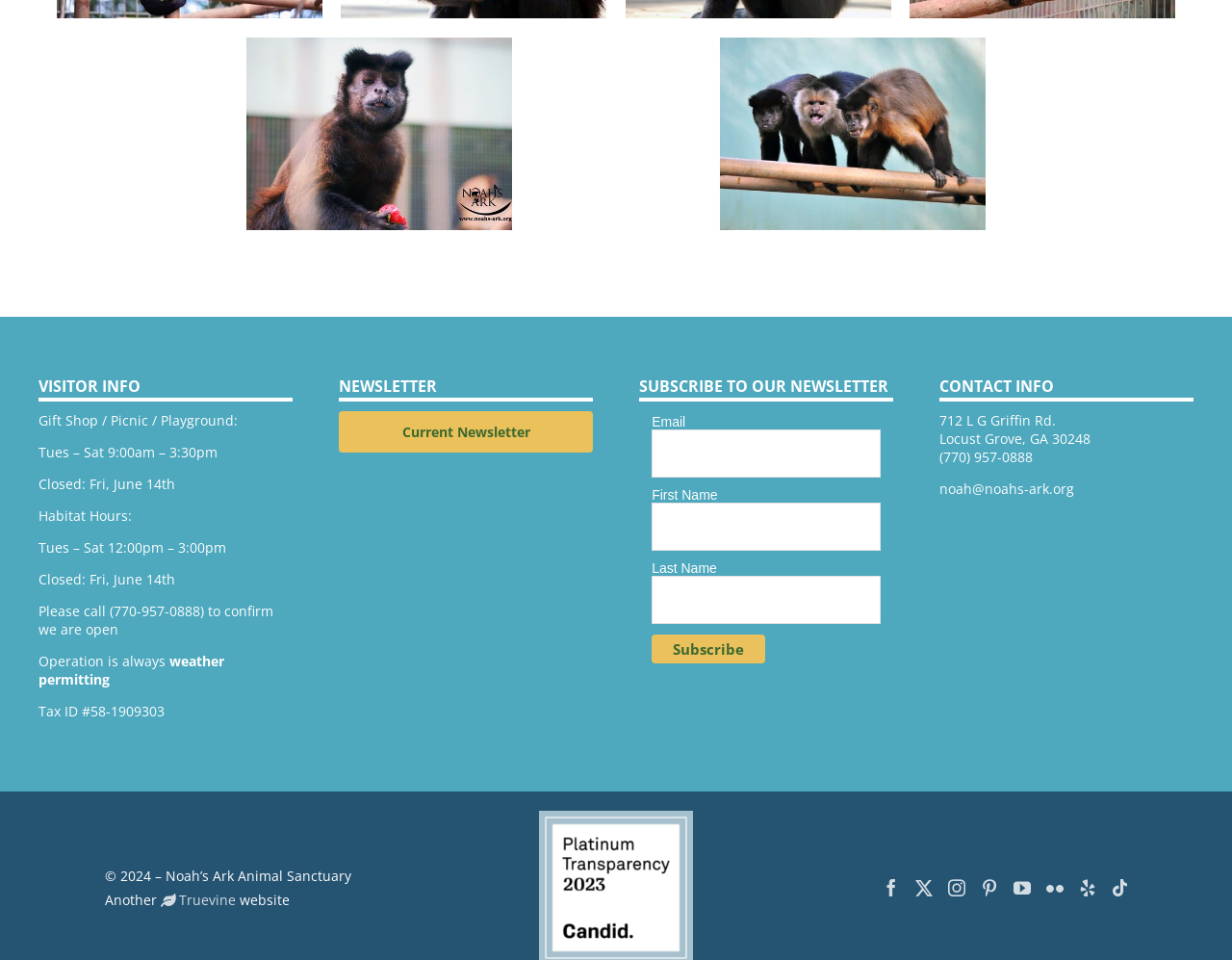Could you specify the bounding box coordinates for the clickable section to complete the following instruction: "Click the 'Subscribe' button"?

[0.529, 0.661, 0.621, 0.691]